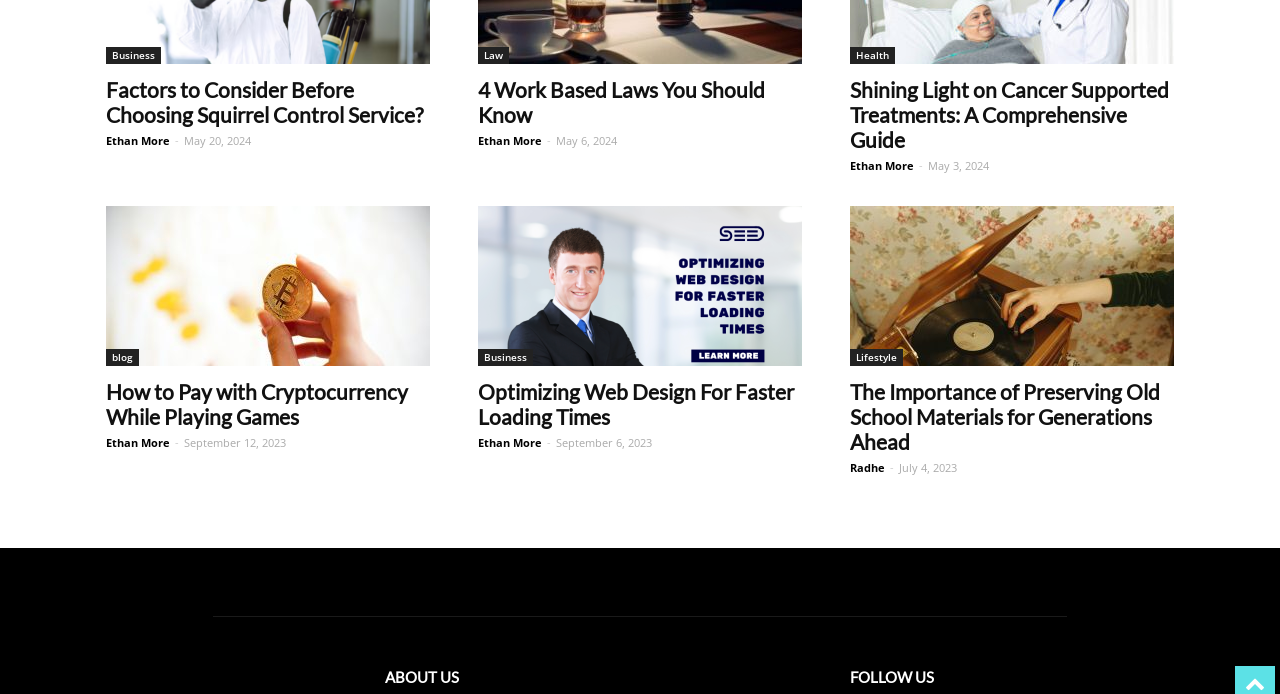Provide the bounding box coordinates of the HTML element described as: "blog". The bounding box coordinates should be four float numbers between 0 and 1, i.e., [left, top, right, bottom].

[0.083, 0.503, 0.109, 0.527]